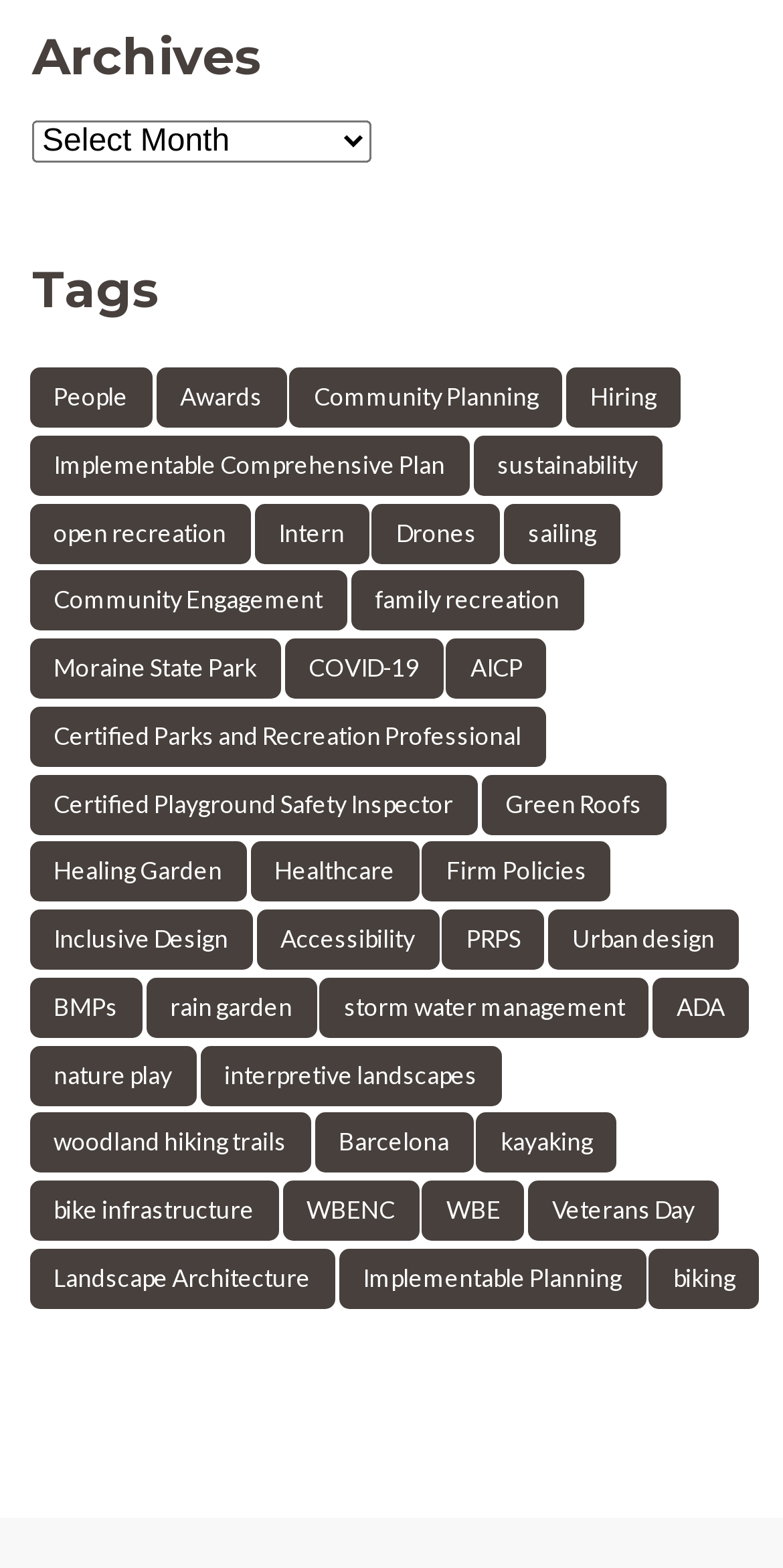What is the main category of the webpage?
Refer to the image and provide a concise answer in one word or phrase.

Archives